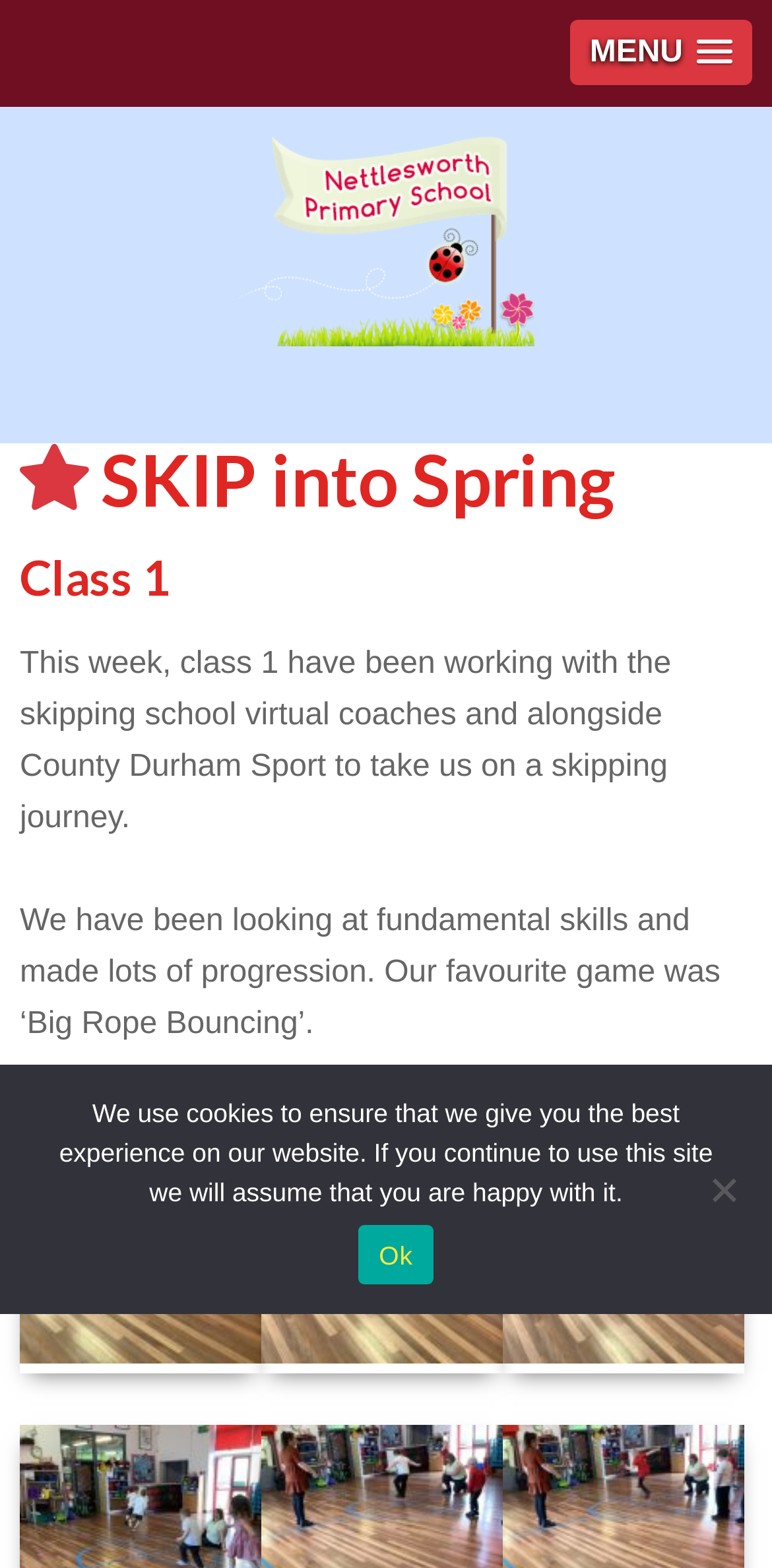What is the headline of the webpage?

SKIP into Spring